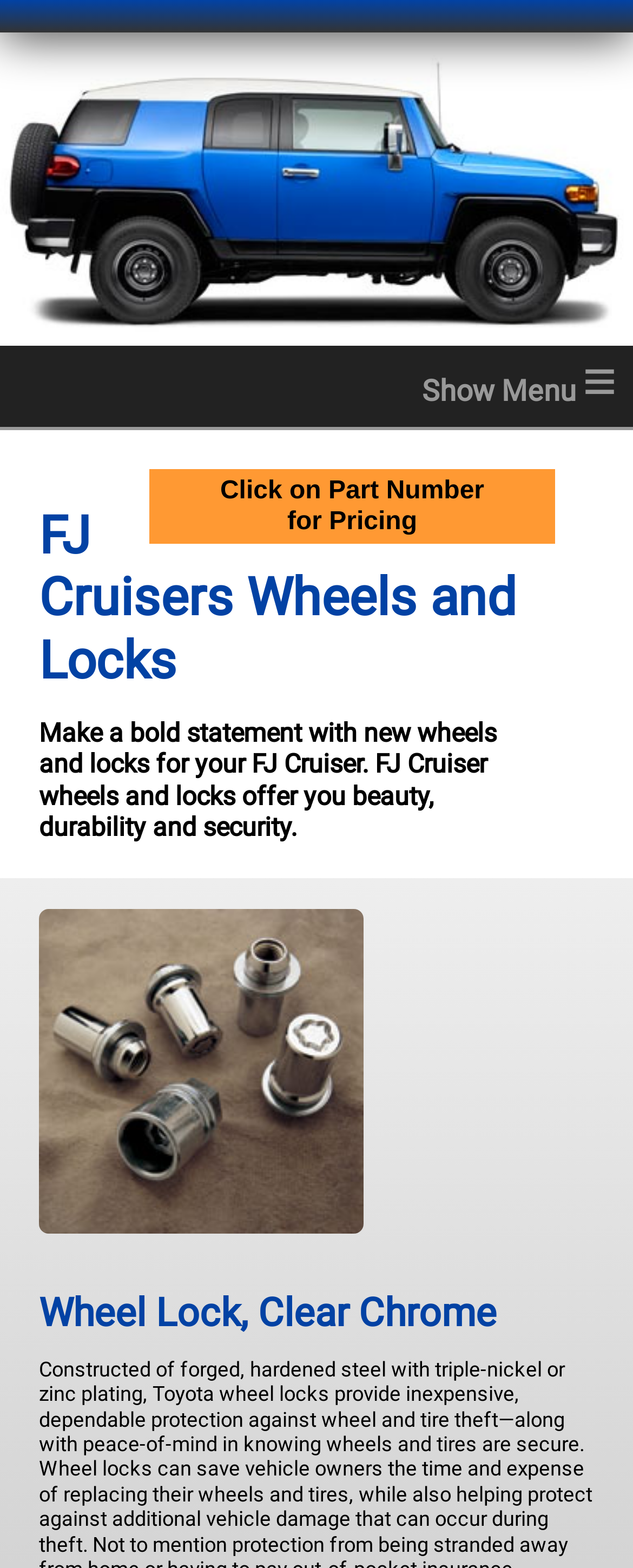Create an in-depth description of the webpage, covering main sections.

The webpage is about Toyota FJ Cruiser wheels and locks, with a prominent image of "FJ Cruiser Parts Store" at the top left corner. Below the image, there is a link to "Show Menu ≡" at the top right corner. 

In the middle of the page, there is a heading "FJ Cruisers Wheels and Locks" followed by a paragraph of text that describes the benefits of FJ Cruiser wheels and locks, including beauty, durability, and security. 

To the right of the heading, there are two lines of text, "Click on Part Number" and "for Pricing", which seem to be instructions for users to get pricing information. 

Below the paragraph, there is an image of a specific product, "Wheel Lock, Clear Chrome", which is labeled with a heading of the same name. The image takes up about half of the page width.